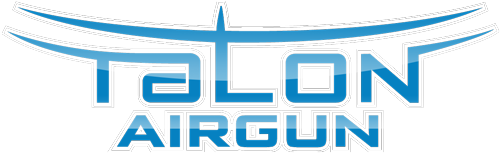Refer to the image and answer the question with as much detail as possible: What do the two arching lines above the text likely represent?

The two sleek, arching lines above the text in the Talon Airgun logo likely represent wings or a sense of motion, adding a dynamic element to the design and conveying a sense of speed and agility.